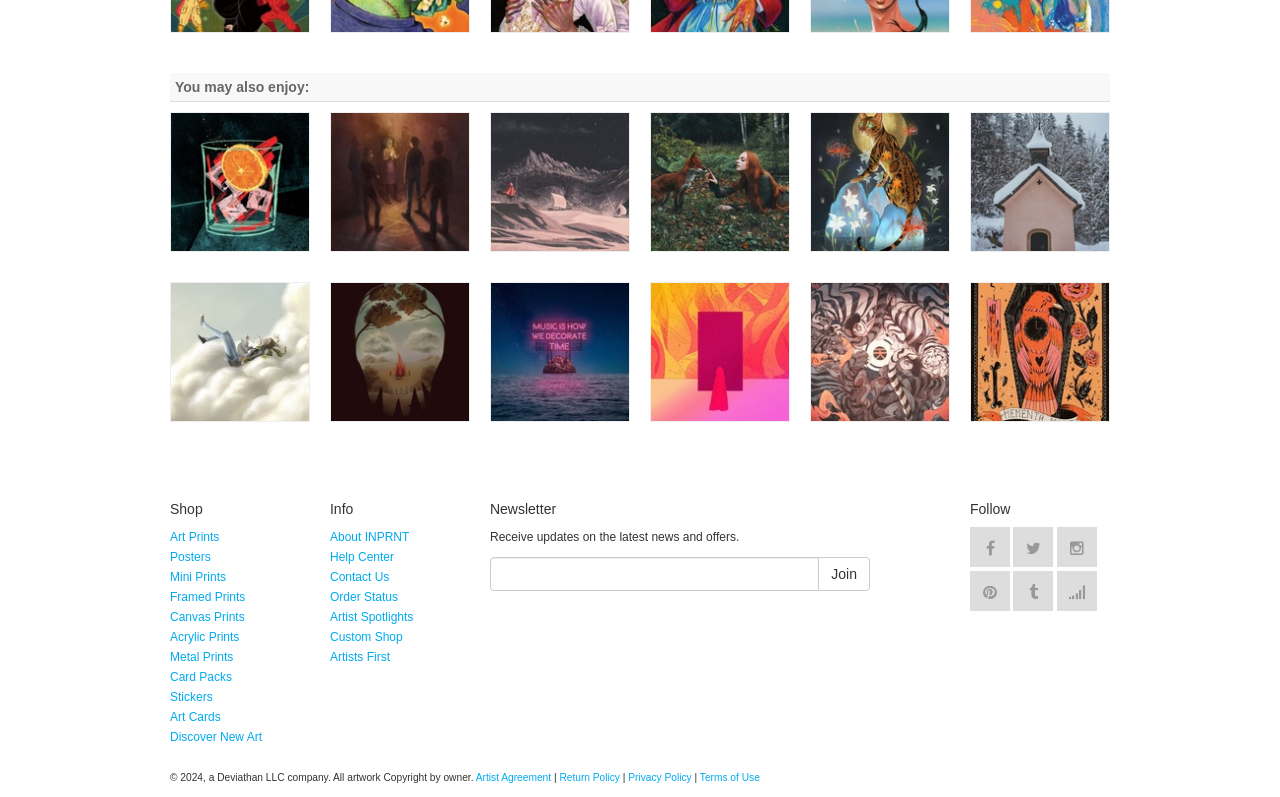Could you indicate the bounding box coordinates of the region to click in order to complete this instruction: "Browse 'Art Prints'".

[0.133, 0.665, 0.171, 0.683]